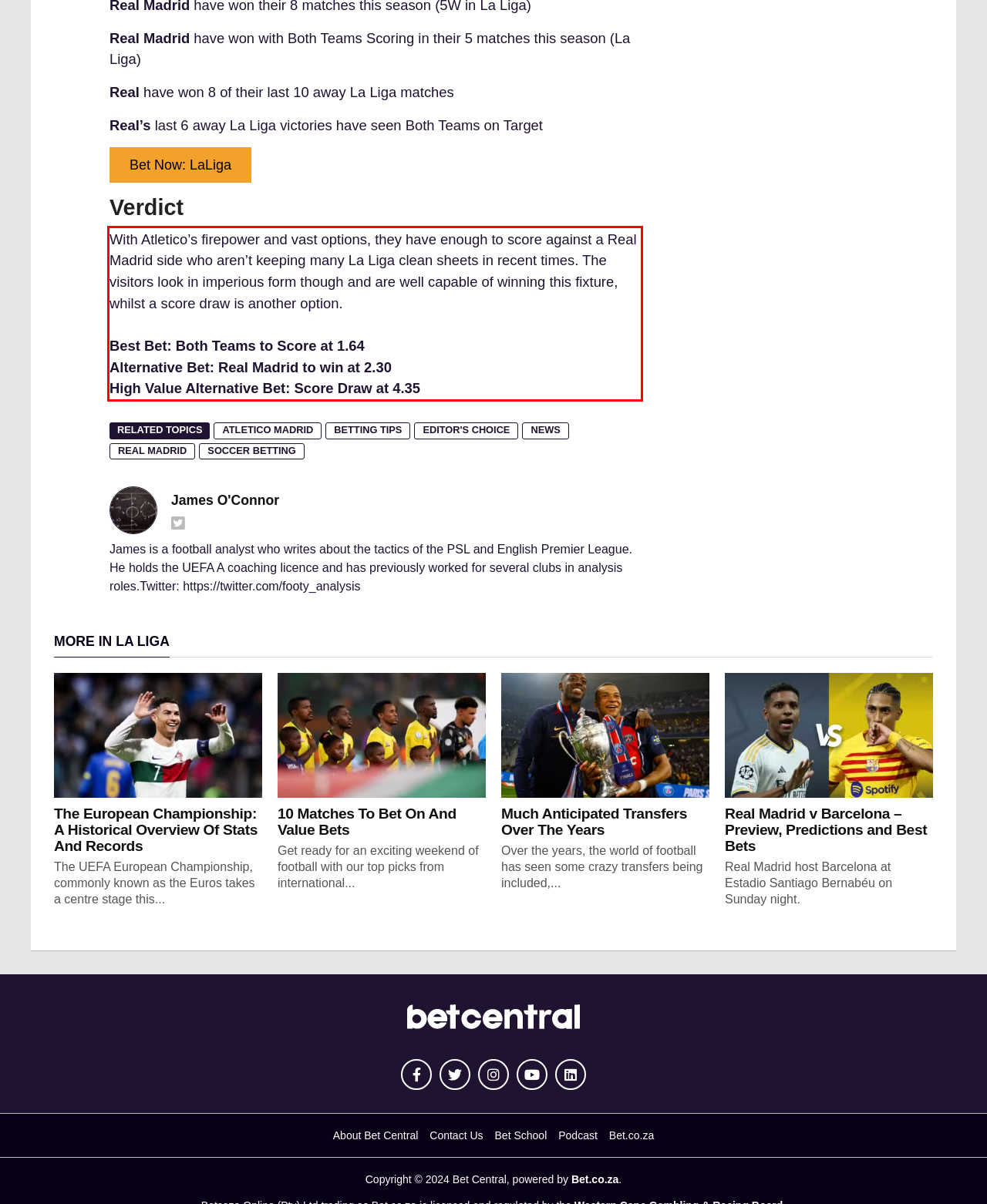From the given screenshot of a webpage, identify the red bounding box and extract the text content within it.

With Atletico’s firepower and vast options, they have enough to score against a Real Madrid side who aren’t keeping many La Liga clean sheets in recent times. The visitors look in imperious form though and are well capable of winning this fixture, whilst a score draw is another option. Best Bet: Both Teams to Score at 1.64 Alternative Bet: Real Madrid to win at 2.30 High Value Alternative Bet: Score Draw at 4.35